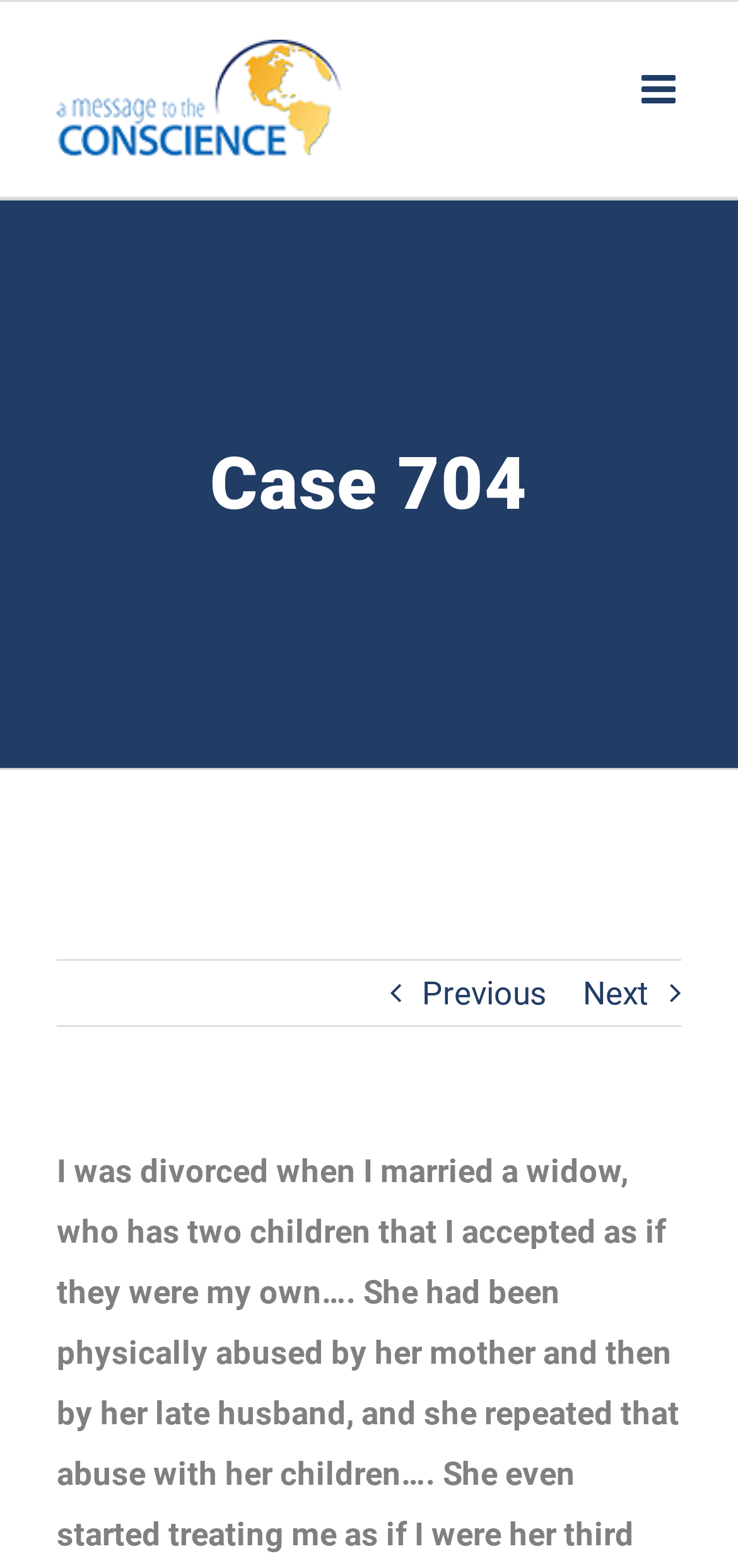What is the current case being displayed?
Using the image, respond with a single word or phrase.

Case 704